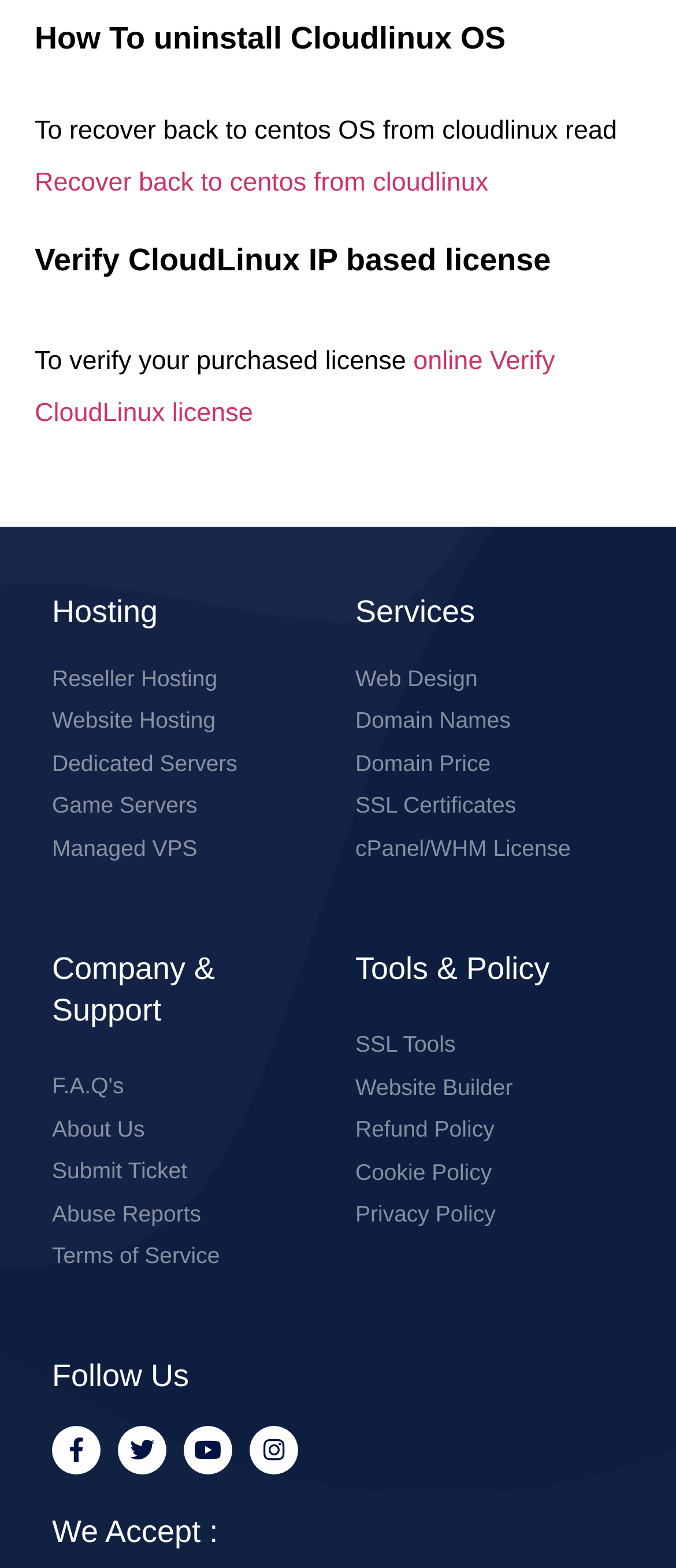Identify the bounding box of the UI element described as follows: "Domain Names". Provide the coordinates as four float numbers in the range of 0 to 1 [left, top, right, bottom].

[0.526, 0.449, 0.923, 0.471]